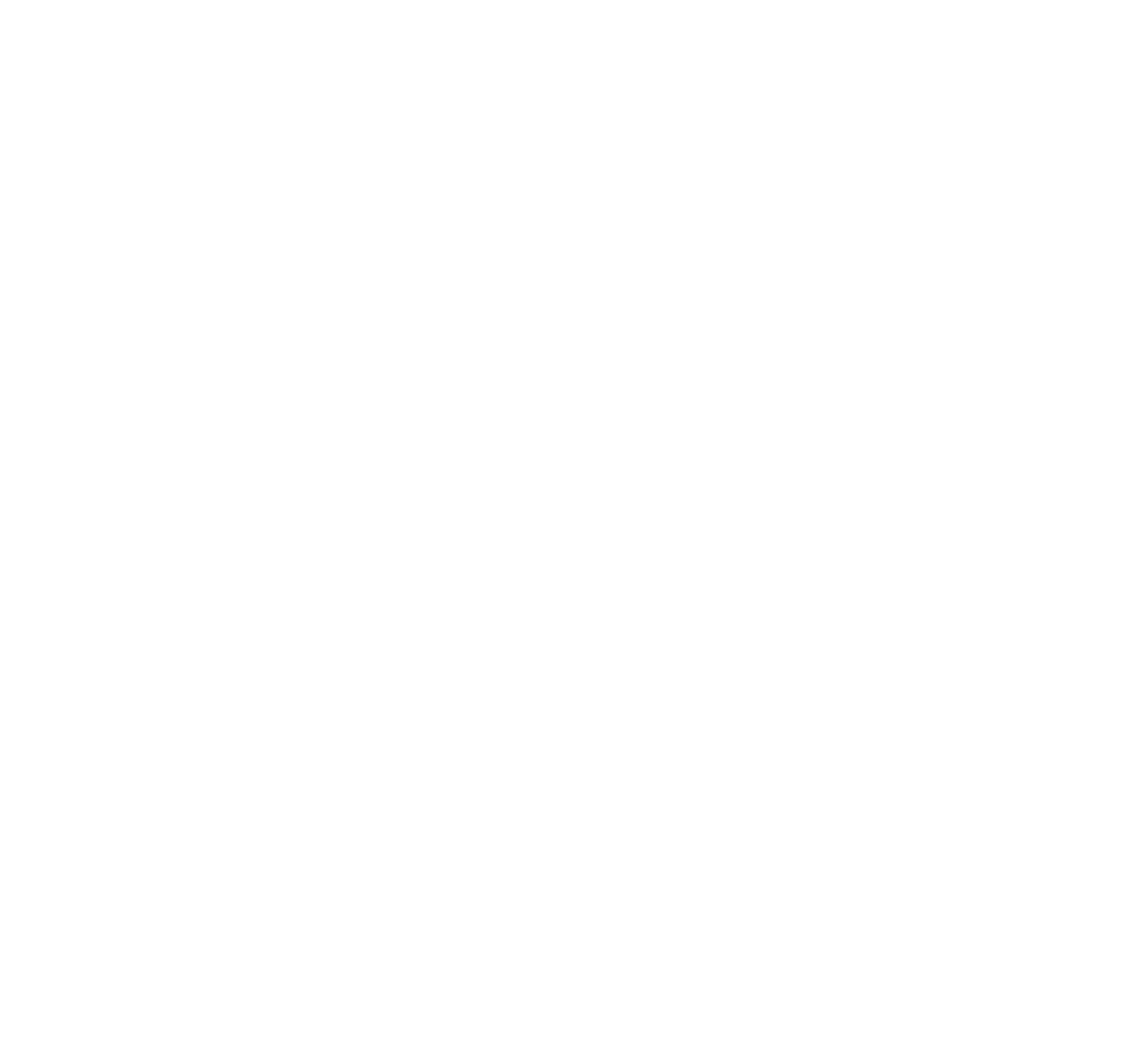Describe in detail what you see on the webpage.

The webpage appears to be a news article about Harrison Ford unveiling a new trailer for the fifth "Indiana Jones" film at Disney's D23 Expo. At the top of the page, there is a navigation menu with a button to toggle the side menu, a link to "The Business Times", a login button, and a subscribe link. 

Below the navigation menu, there is a large heading that reads "Standing ovation as Harrison Ford presents new Indiana Jones at Disney expo". To the right of the heading, there is a published date and time, "Sun, Sep 11, 2022 · 05:04 PM". 

Further down, there are two images: one is a small icon, and the other is a larger image of Harrison Ford arriving at the world premiere of Disney's "Star Wars: Rise of Skywalker" in 2019. 

The main content of the article is divided into several paragraphs. The first paragraph describes Harrison Ford receiving a standing ovation as he presented a teaser for the new "Indiana Jones" film. The second paragraph mentions thousands of fans attending the expo to see their favorite characters and watch previews of upcoming movies and series. The third paragraph describes the second day of the expo, which began with a preview of what Disney, Lucasfilm, Marvel, and 20th Century Studios have in store for the coming months.

To the right of the article, there are several links and buttons, including a link to "Movies", a share button, and an image with the text "Share this article".